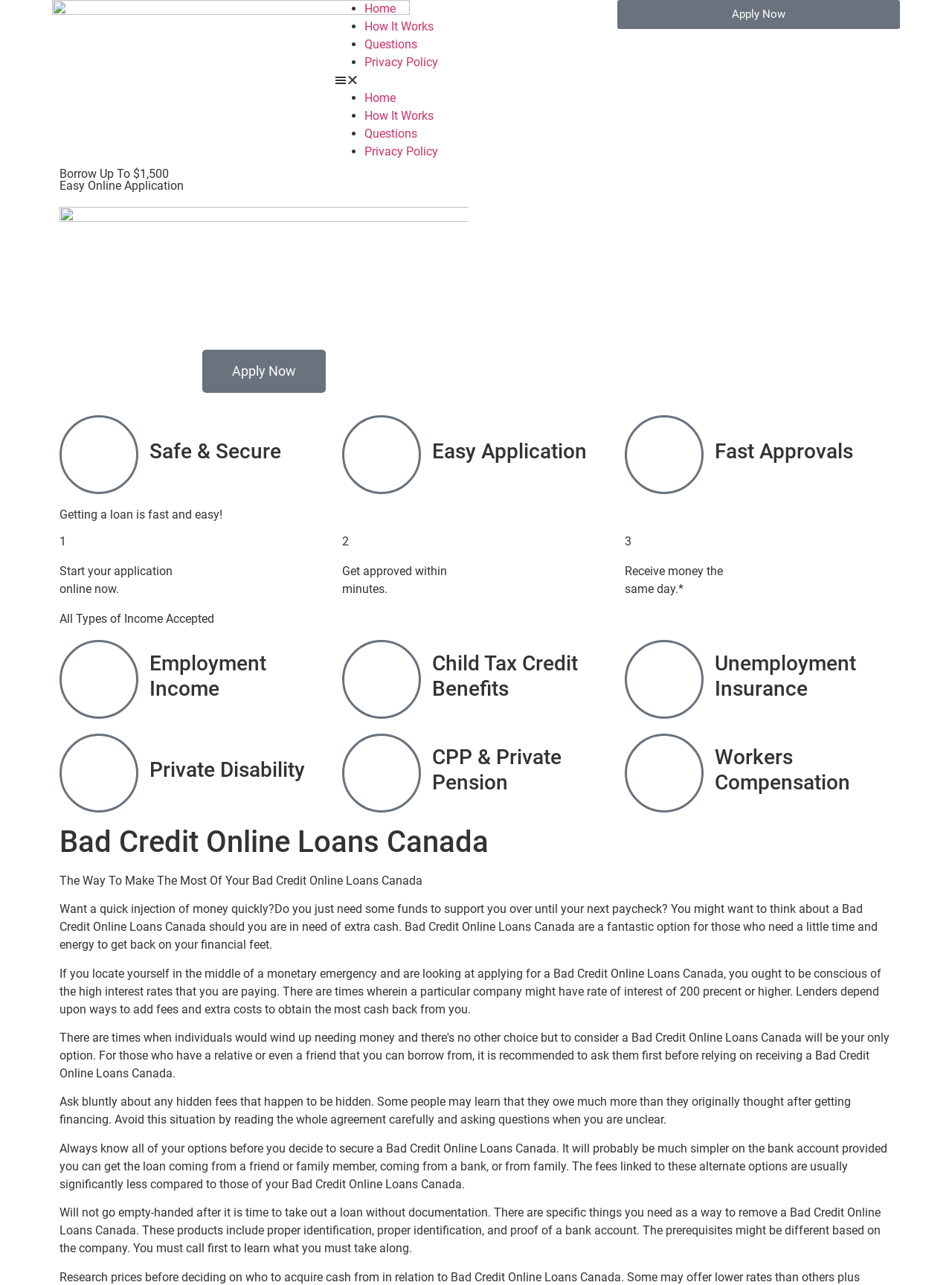Specify the bounding box coordinates (top-left x, top-left y, bottom-right x, bottom-right y) of the UI element in the screenshot that matches this description: How It Works

[0.383, 0.015, 0.455, 0.026]